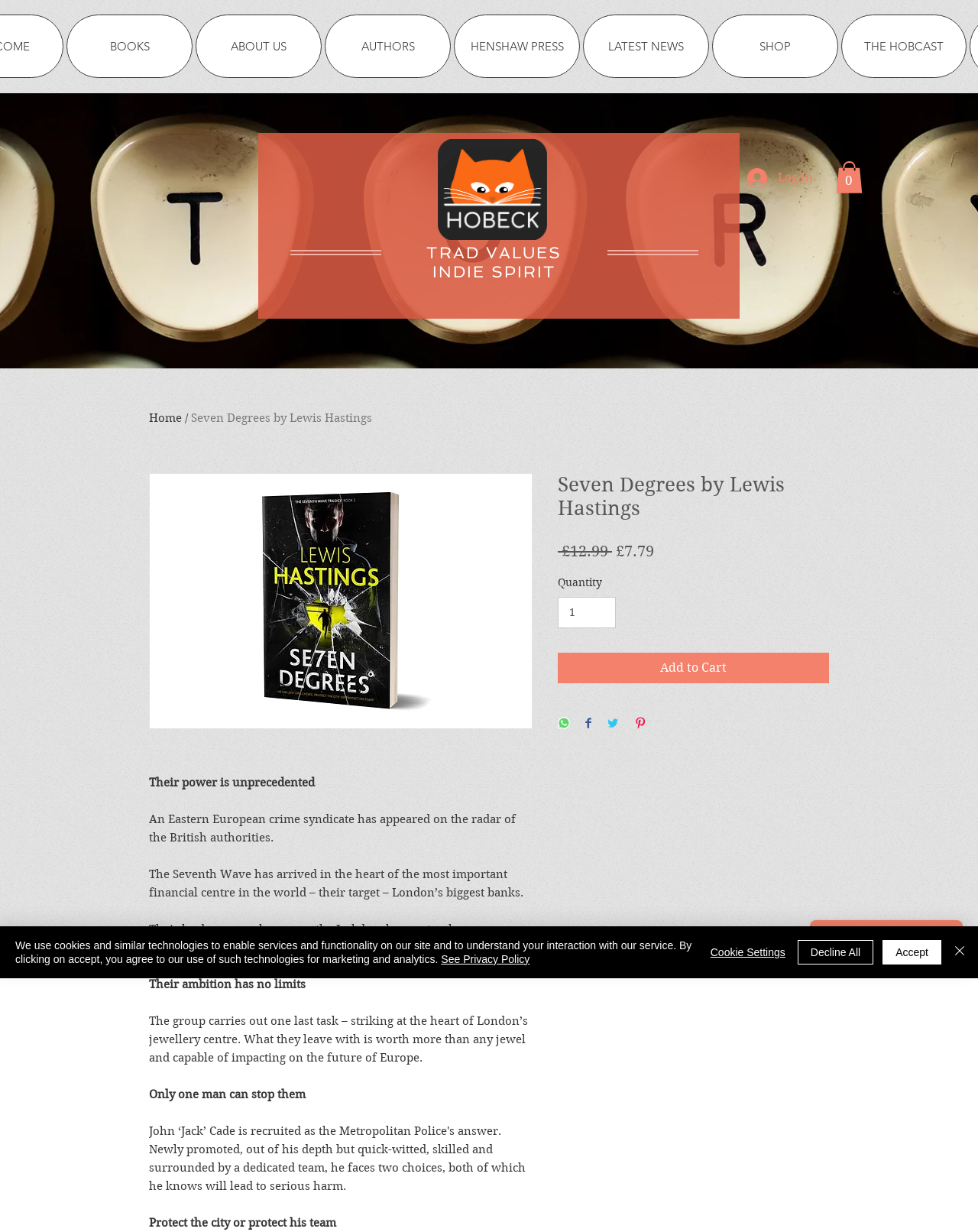Determine the bounding box coordinates for the area that should be clicked to carry out the following instruction: "Click the Add to Cart button".

[0.57, 0.53, 0.848, 0.554]